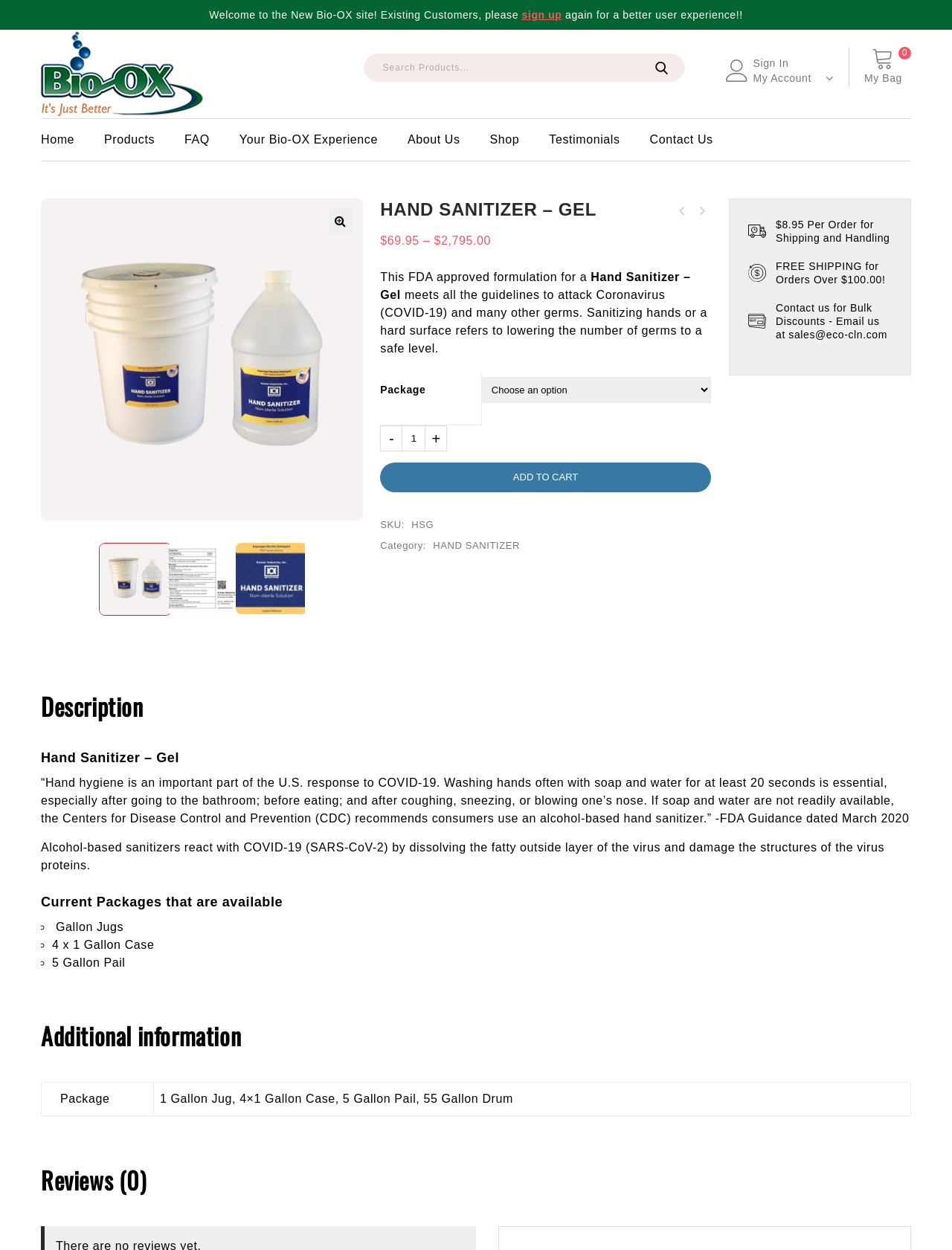Based on the image, provide a detailed and complete answer to the question: 
What are the available package options?

I found the answer by looking at the 'Current Packages that are available' section on the webpage, which lists the different package options.